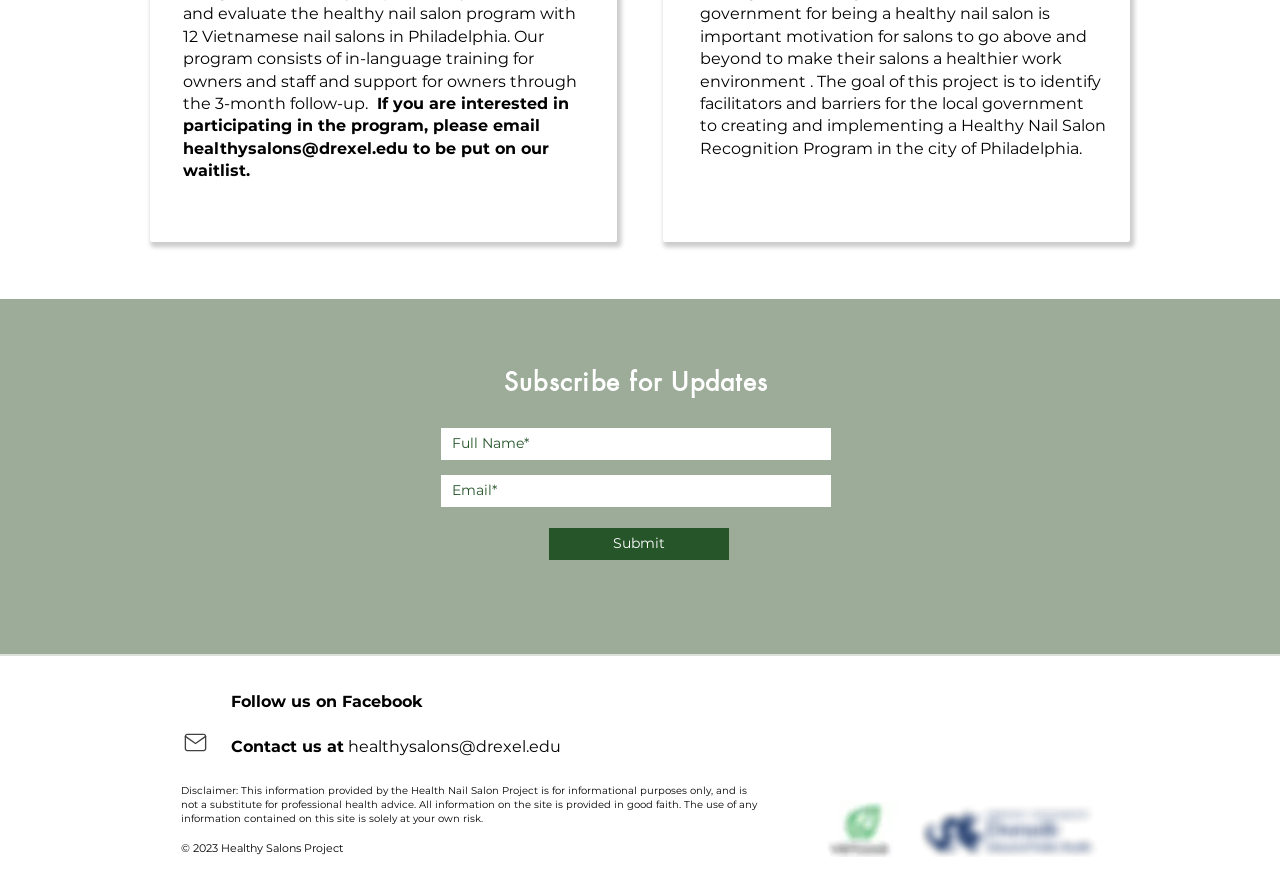What is the purpose of the Healthy Nail Salon Recognition Program?
Please utilize the information in the image to give a detailed response to the question.

I read the text 'to creating and implementing a Healthy Nail Salon Recognition Program in the city of Philadelphia.' and understood that the program aims to create a healthy nail salon program in Philadelphia.